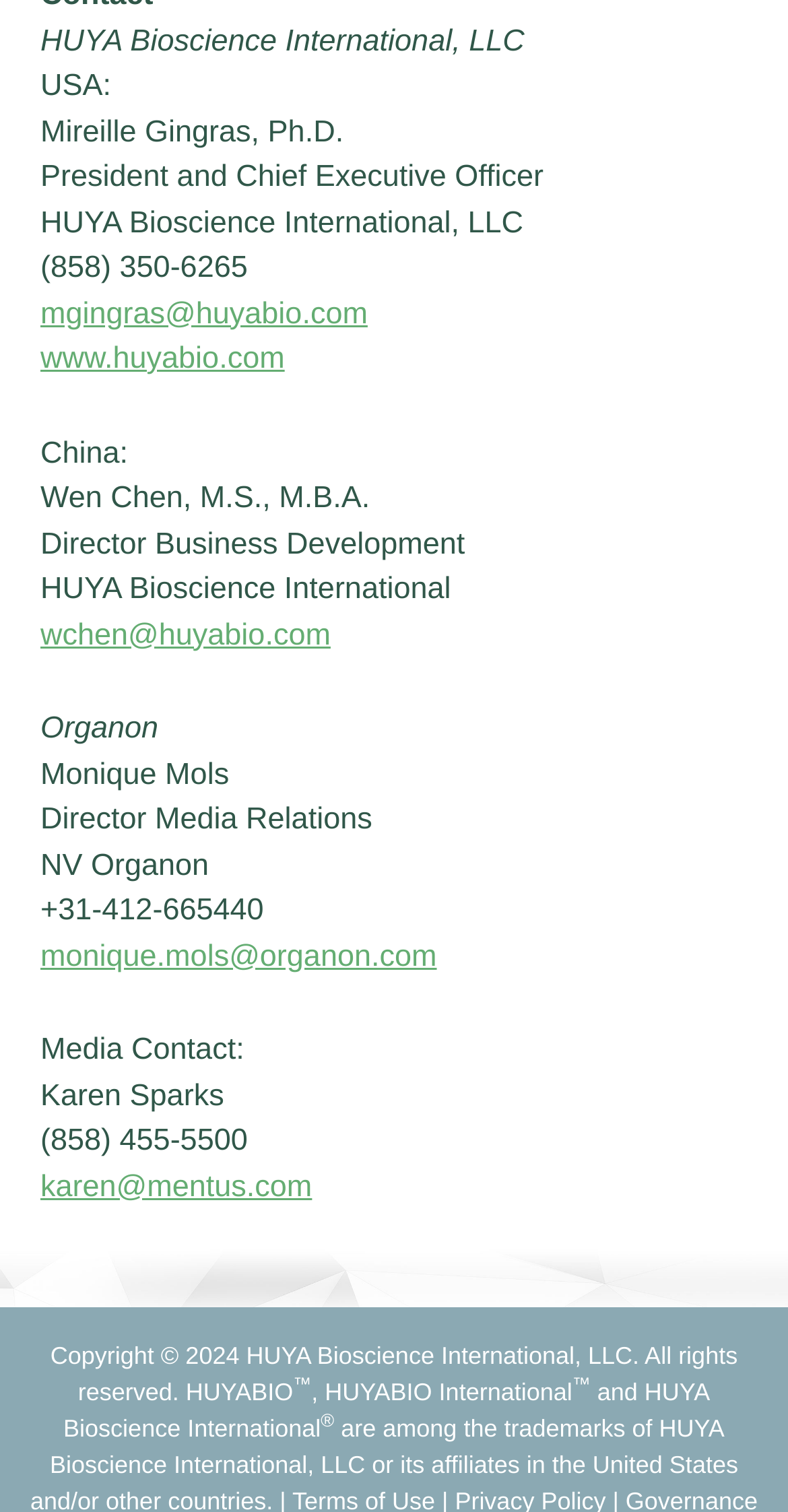Please answer the following query using a single word or phrase: 
What is the email address of Mireille Gingras?

mgingras@huyabio.com